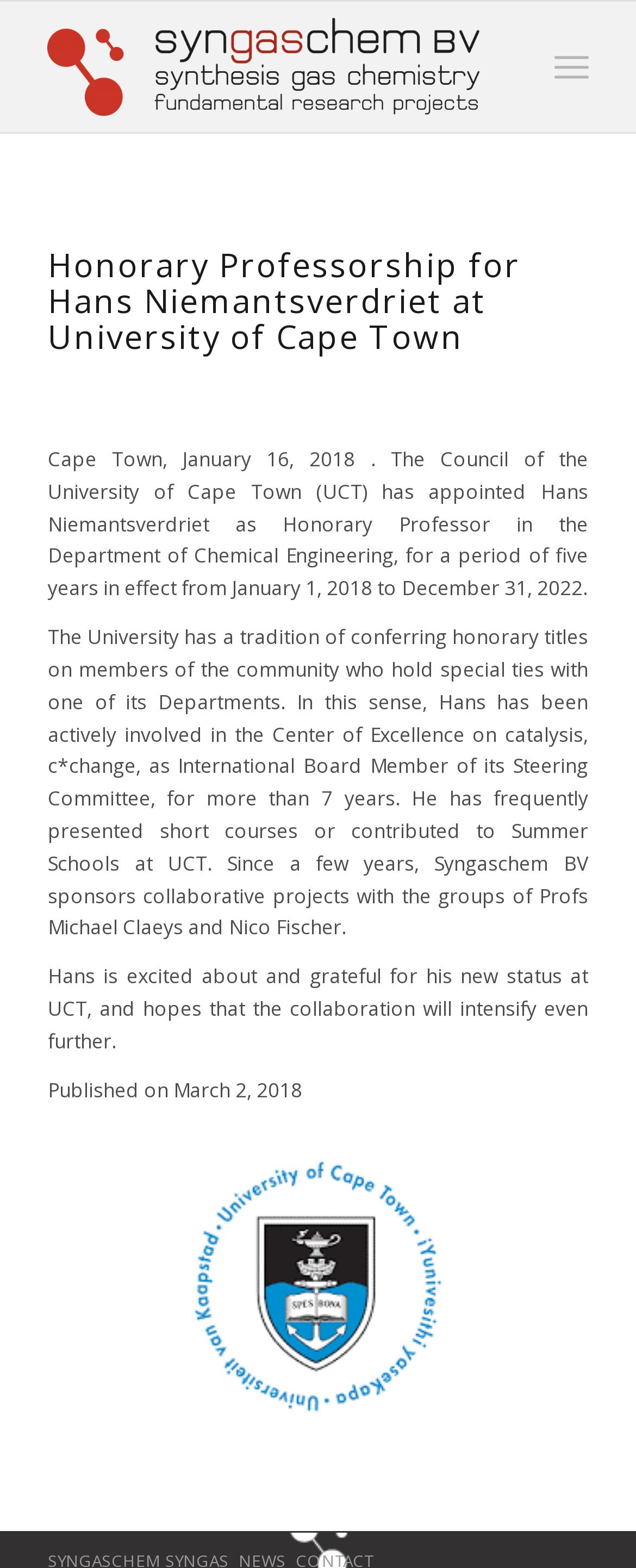What is the duration of Hans' Honorary Professorship?
Based on the image, answer the question with as much detail as possible.

The answer can be found in the first paragraph of the webpage, which states that 'The Council of the University of Cape Town (UCT) has appointed Hans Niemantsverdriet as Honorary Professor in the Department of Chemical Engineering, for a period of five years...'.